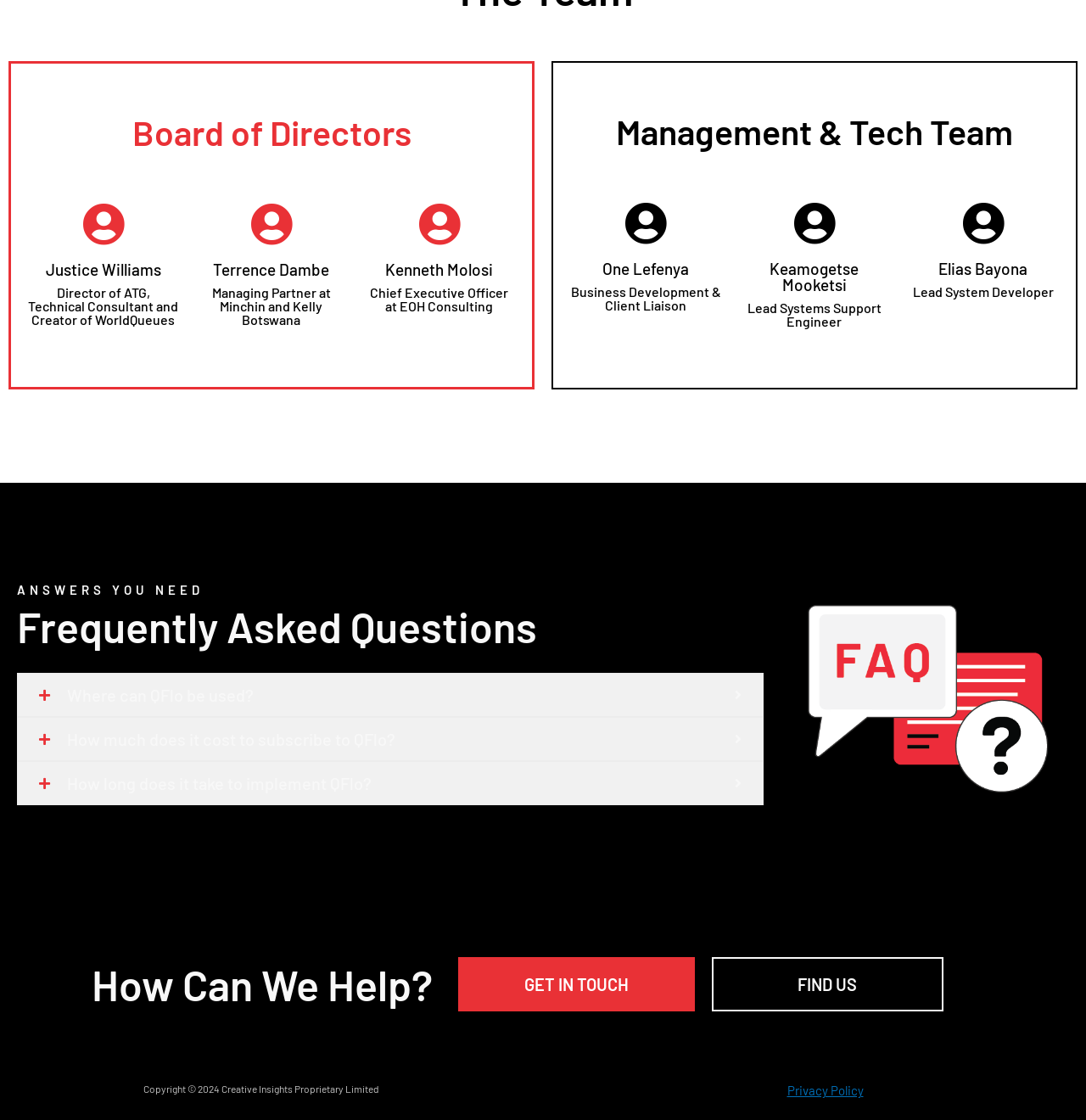What is the title of the last section on the webpage?
Using the visual information, answer the question in a single word or phrase.

How Can We Help?